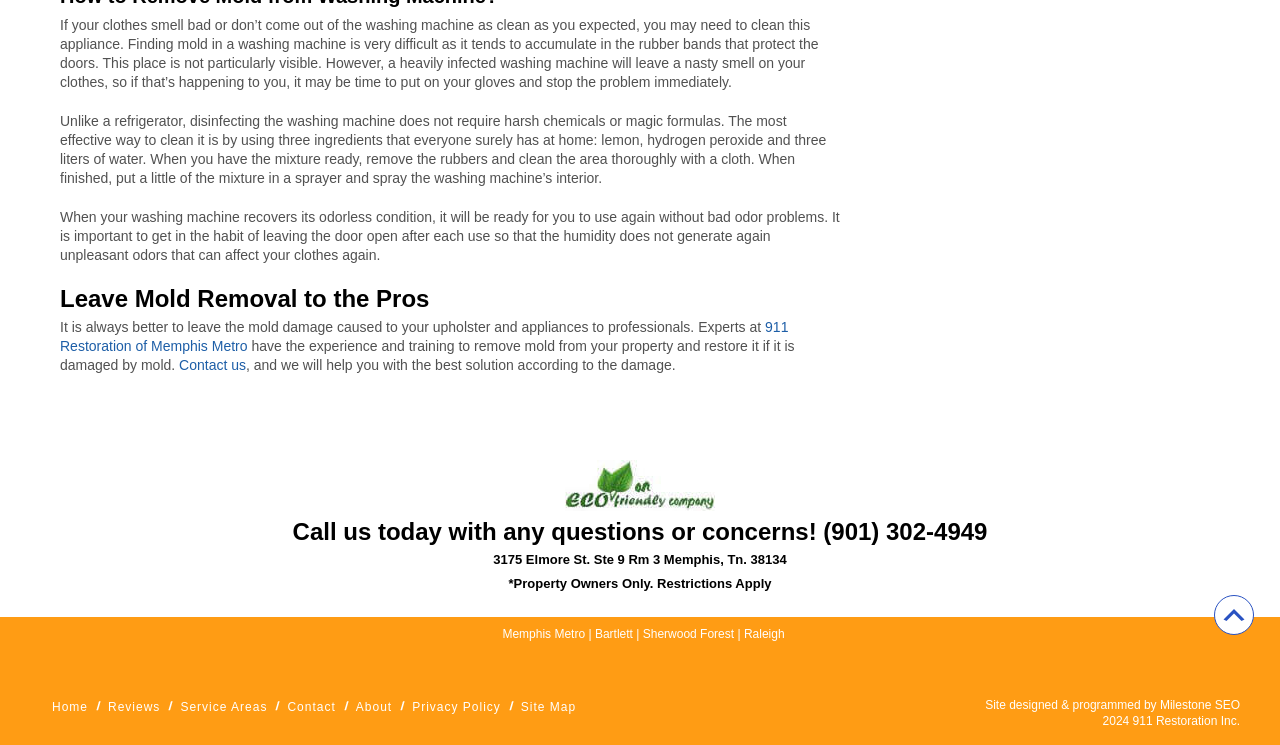Can you find the bounding box coordinates for the UI element given this description: "Service Areas"? Provide the coordinates as four float numbers between 0 and 1: [left, top, right, bottom].

[0.141, 0.94, 0.209, 0.958]